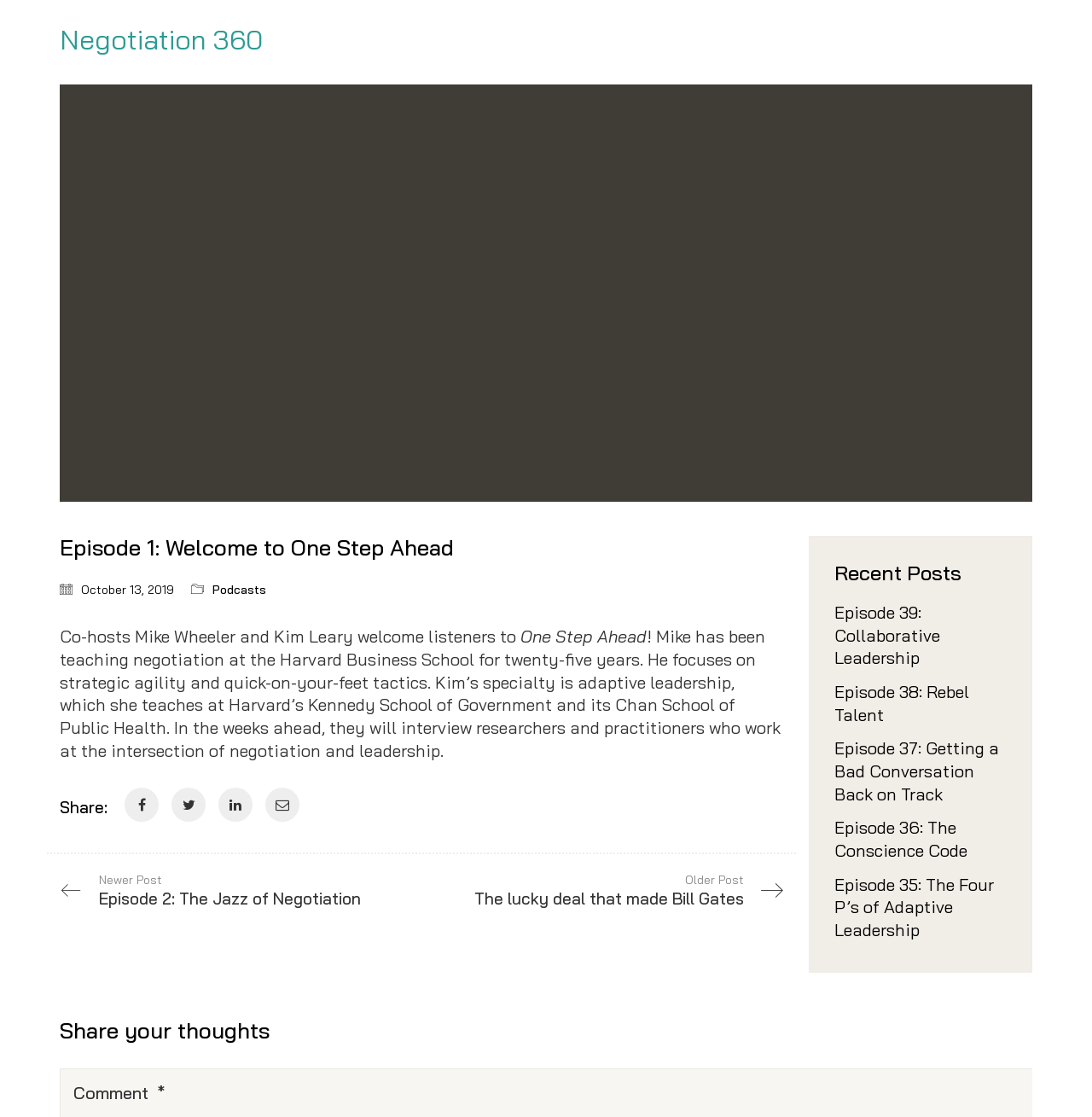Respond with a single word or phrase:
What is the name of the podcast?

One Step Ahead